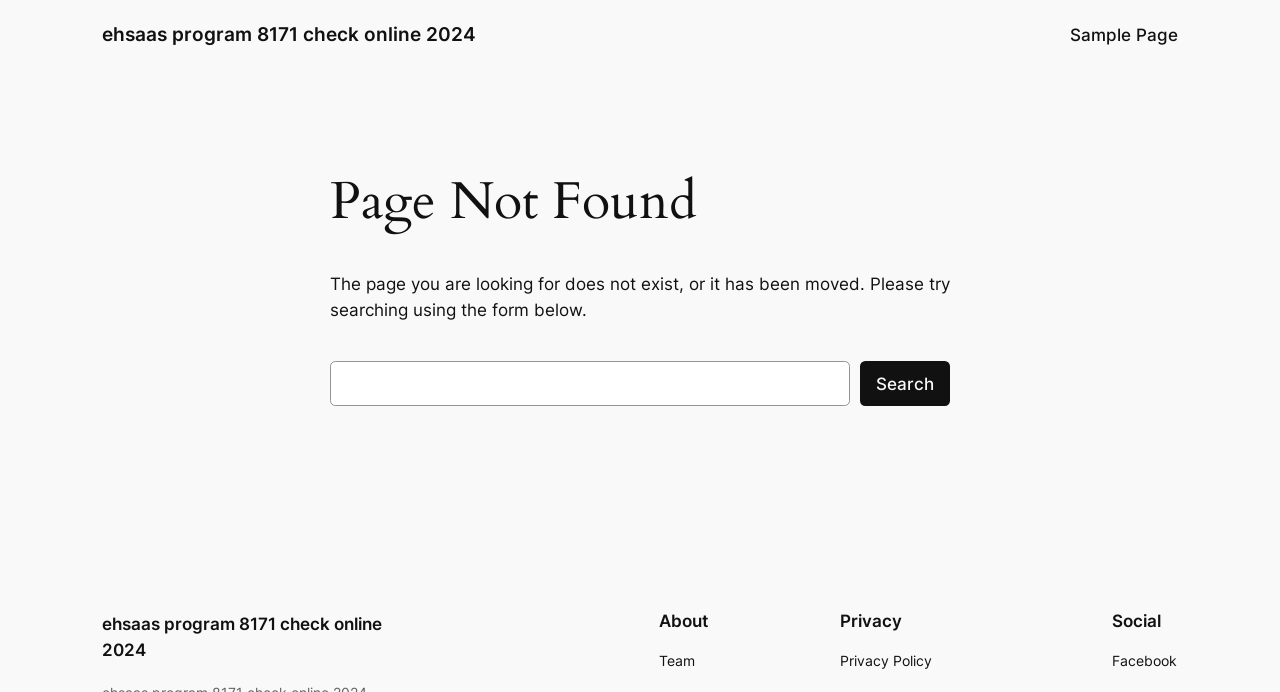Determine the bounding box coordinates of the region to click in order to accomplish the following instruction: "visit Sample Page". Provide the coordinates as four float numbers between 0 and 1, specifically [left, top, right, bottom].

[0.836, 0.032, 0.92, 0.069]